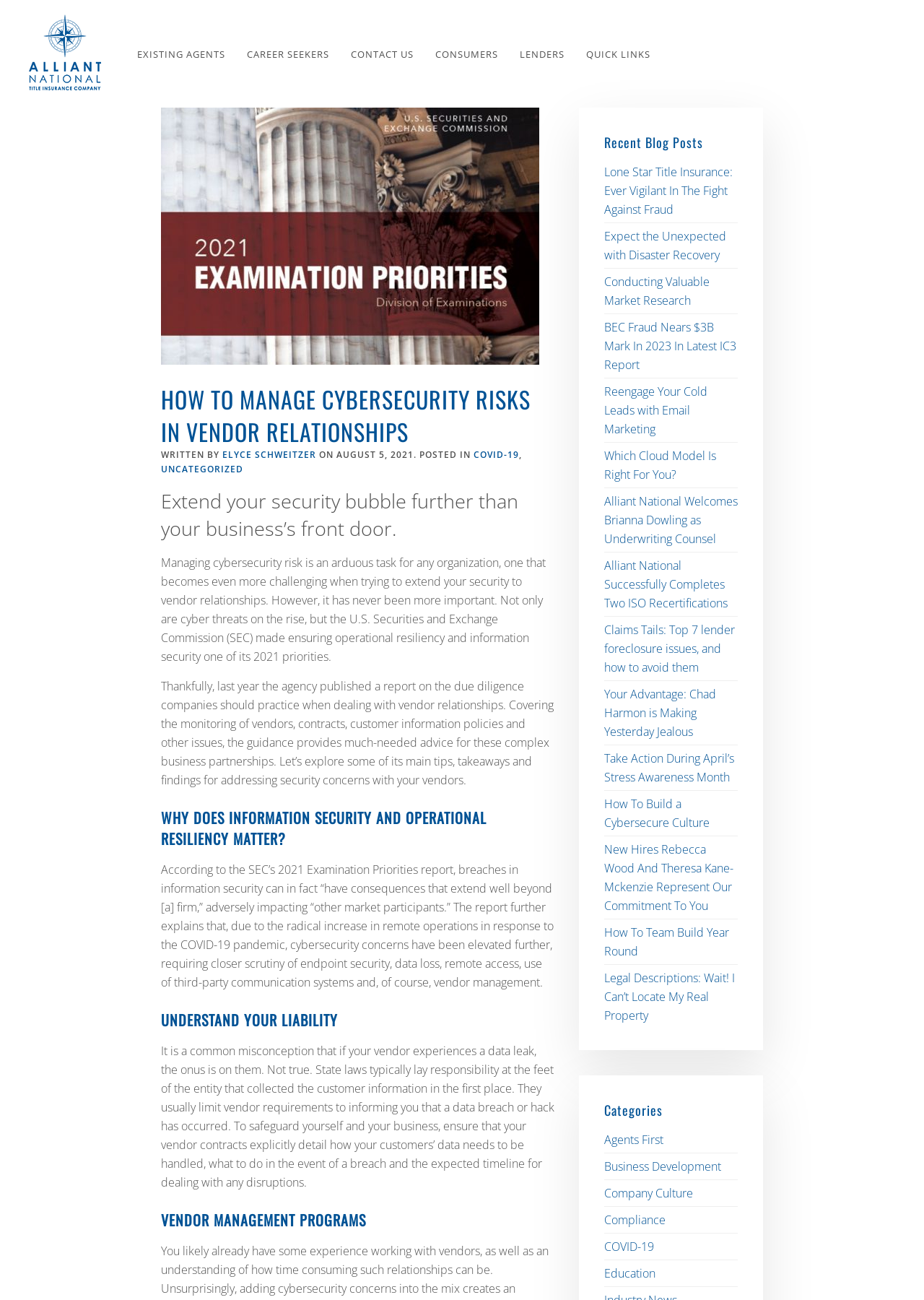Kindly determine the bounding box coordinates of the area that needs to be clicked to fulfill this instruction: "Click on the 'COVID-19' category".

[0.654, 0.953, 0.708, 0.965]